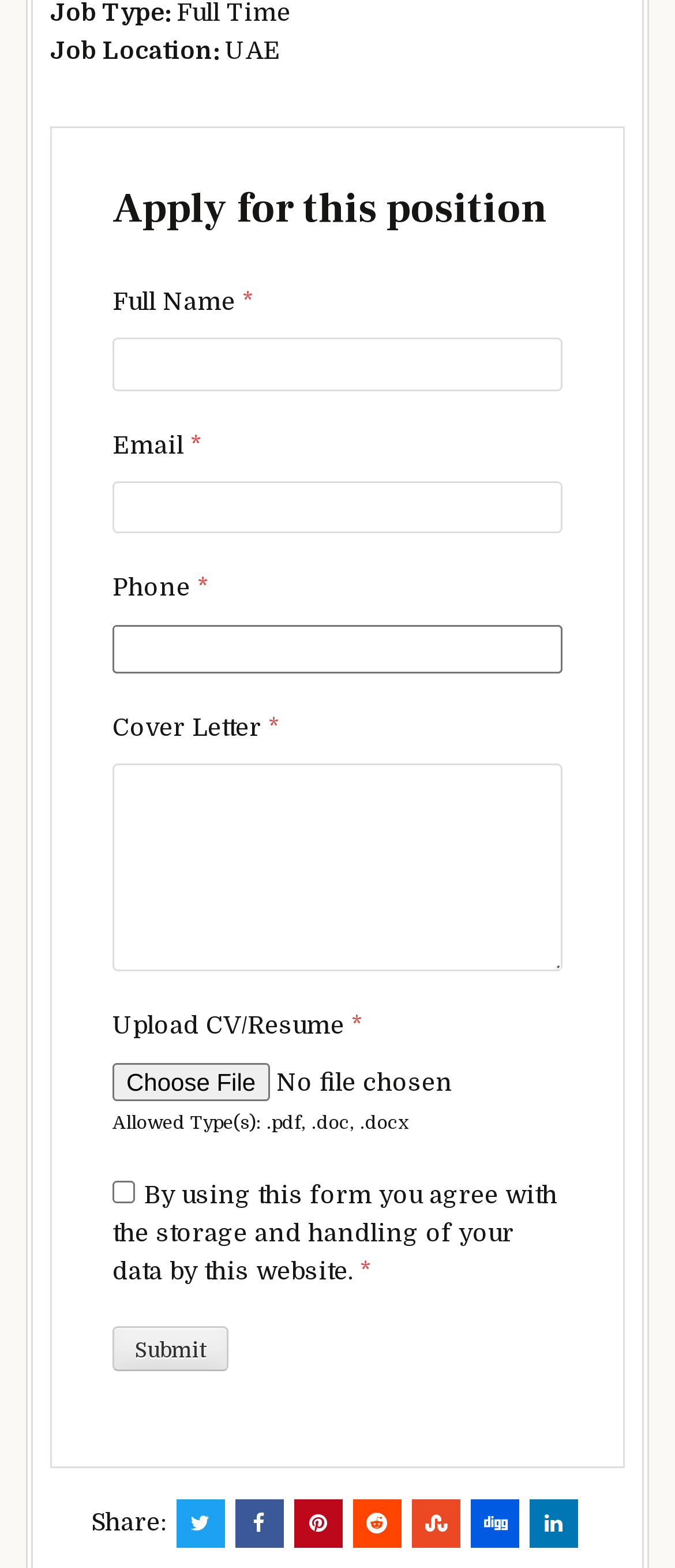What is the job location?
Based on the screenshot, give a detailed explanation to answer the question.

The job location is mentioned as 'UAE' next to the 'Job Location:' label at the top of the webpage.